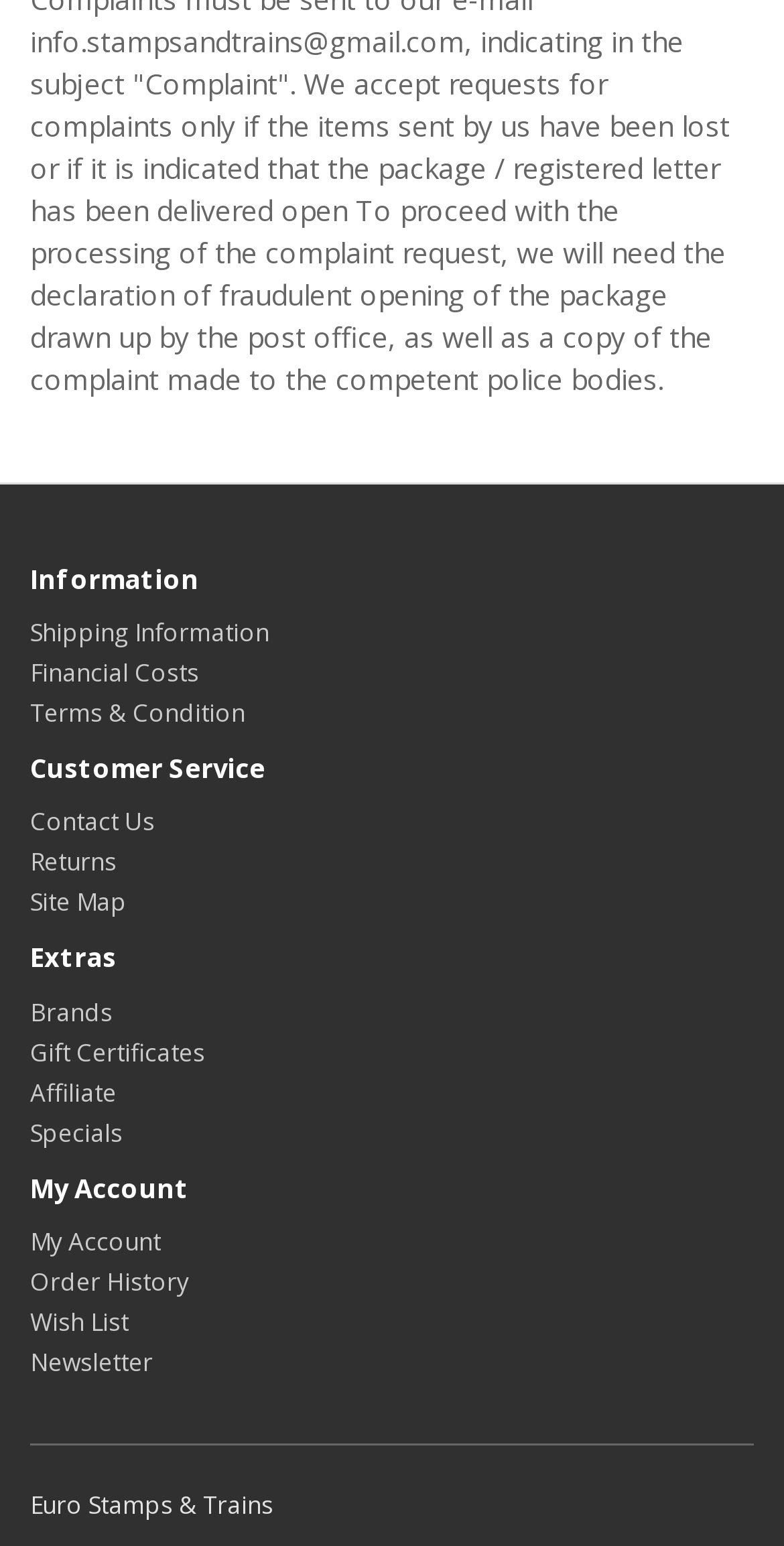Please specify the bounding box coordinates in the format (top-left x, top-left y, bottom-right x, bottom-right y), with values ranging from 0 to 1. Identify the bounding box for the UI component described as follows: Terms & Condition

[0.038, 0.45, 0.313, 0.472]